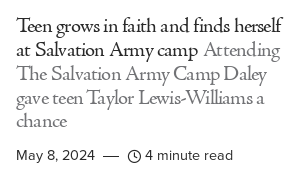Respond to the question with just a single word or phrase: 
What is the name of the teen featured in the article?

Taylor Lewis-Williams